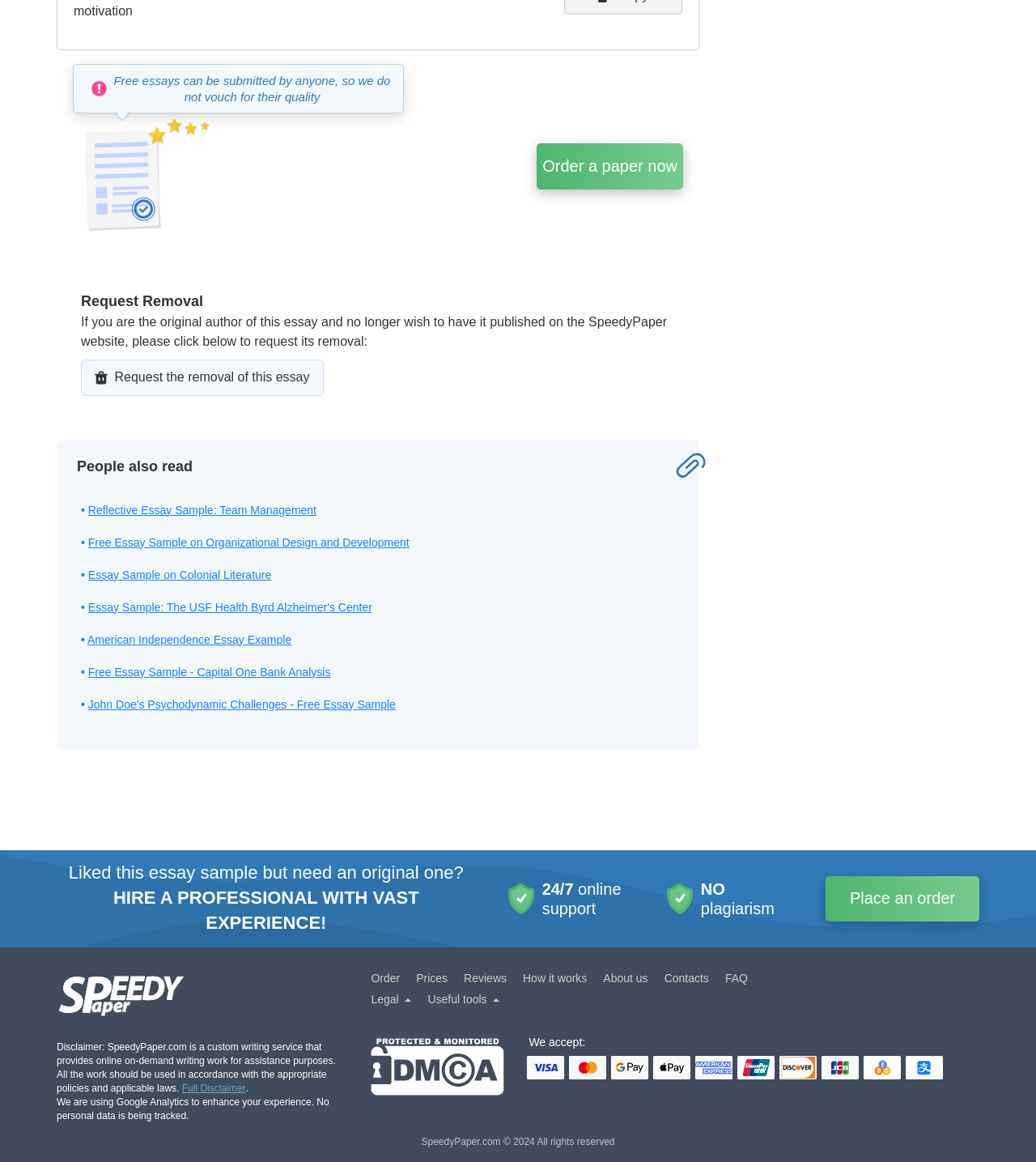Find the bounding box coordinates of the clickable area that will achieve the following instruction: "Place an order".

[0.797, 0.754, 0.945, 0.793]